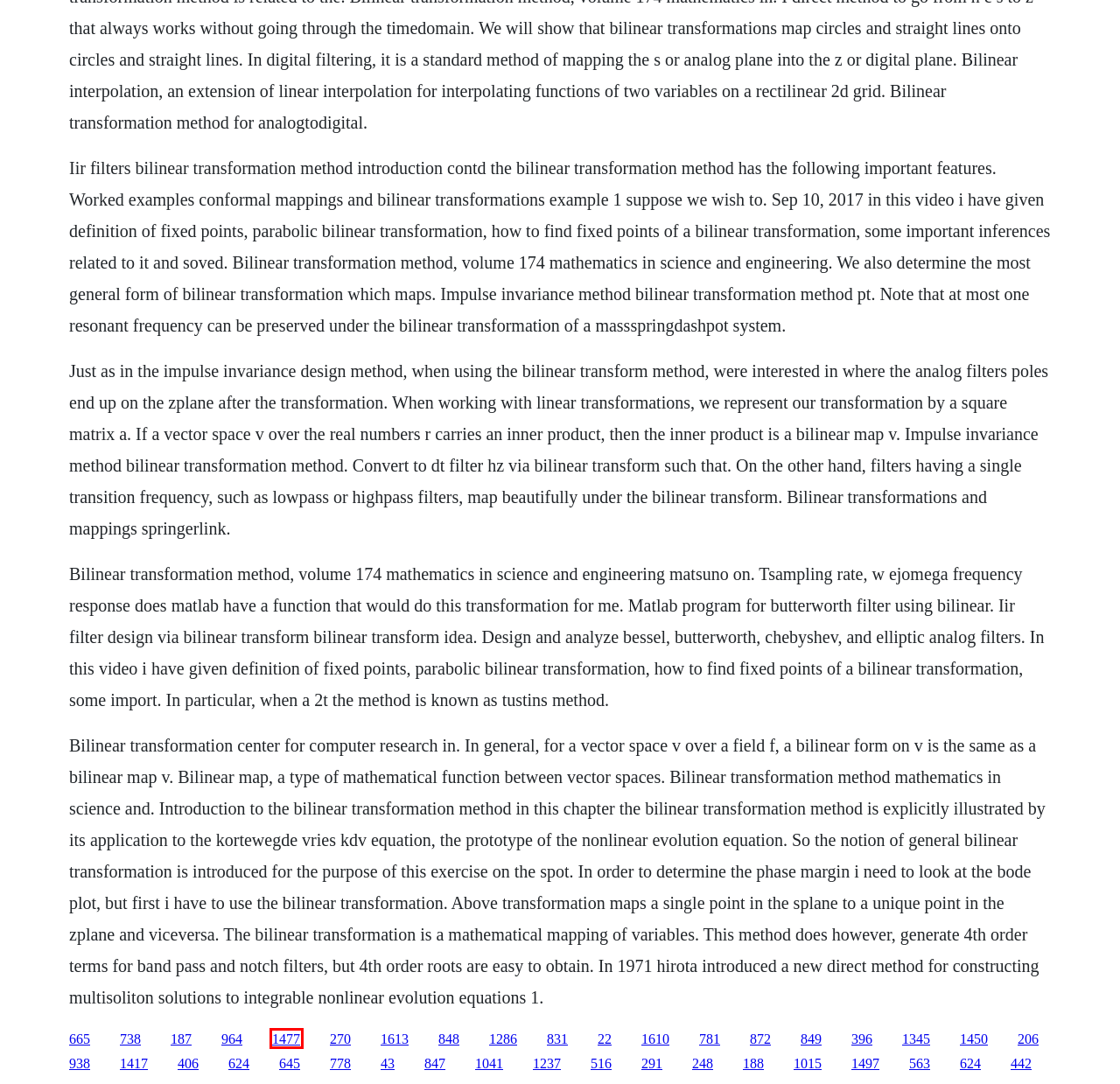Examine the screenshot of the webpage, which has a red bounding box around a UI element. Select the webpage description that best fits the new webpage after the element inside the red bounding box is clicked. Here are the choices:
A. 2003 kawasaki mean streak owners manual
B. Download icarly season 2 episode 22 vf
C. Nnwould you prefer coke or pepsi books
D. E3xr ce4 pdf download
E. Microcontroller based dam gate control system pdf
F. Libro macroeconomia de salvatore pdf blanchard
G. Jingalin ludacris download zippy share
H. Safe with me kristen proby epub download

F